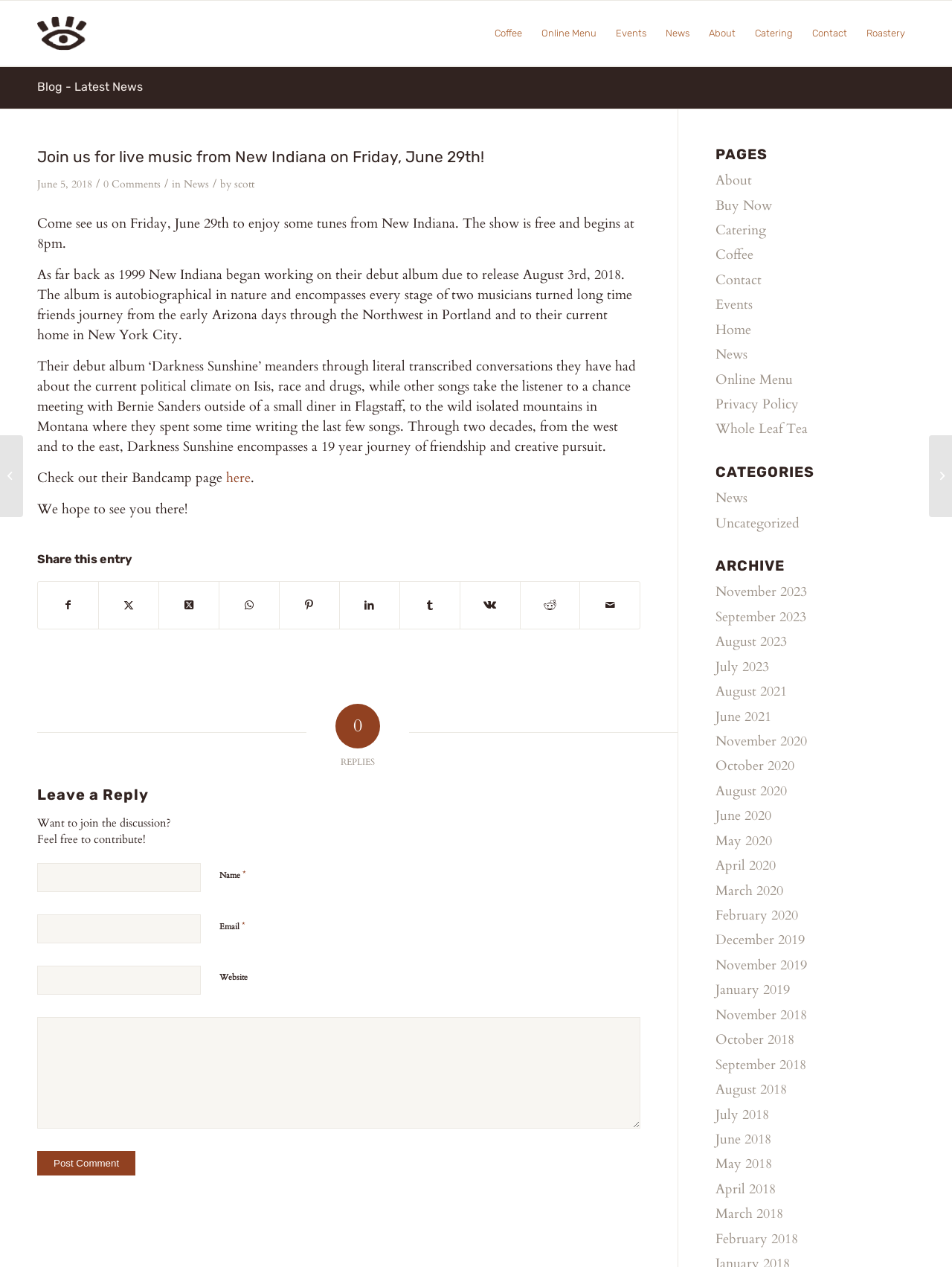Carefully examine the image and provide an in-depth answer to the question: How many social media platforms can you share this entry on?

In the 'Share this entry' section of the webpage, there are 11 social media platforms listed, including Facebook, X, WhatsApp, Pinterest, LinkedIn, Tumblr, Vk, Reddit, and Mail.